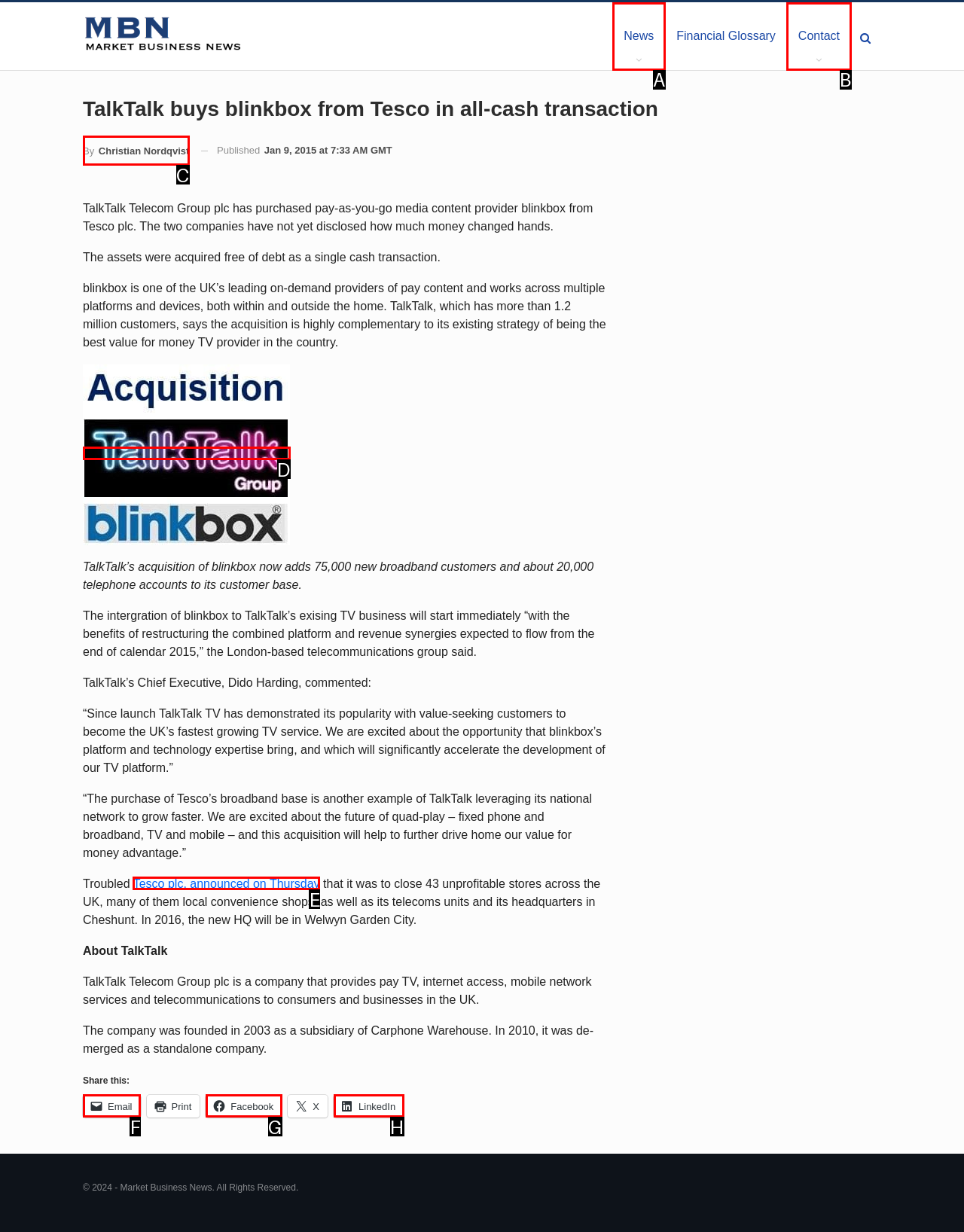Given the description: alt="TalkTalk BlinkBox", choose the HTML element that matches it. Indicate your answer with the letter of the option.

D